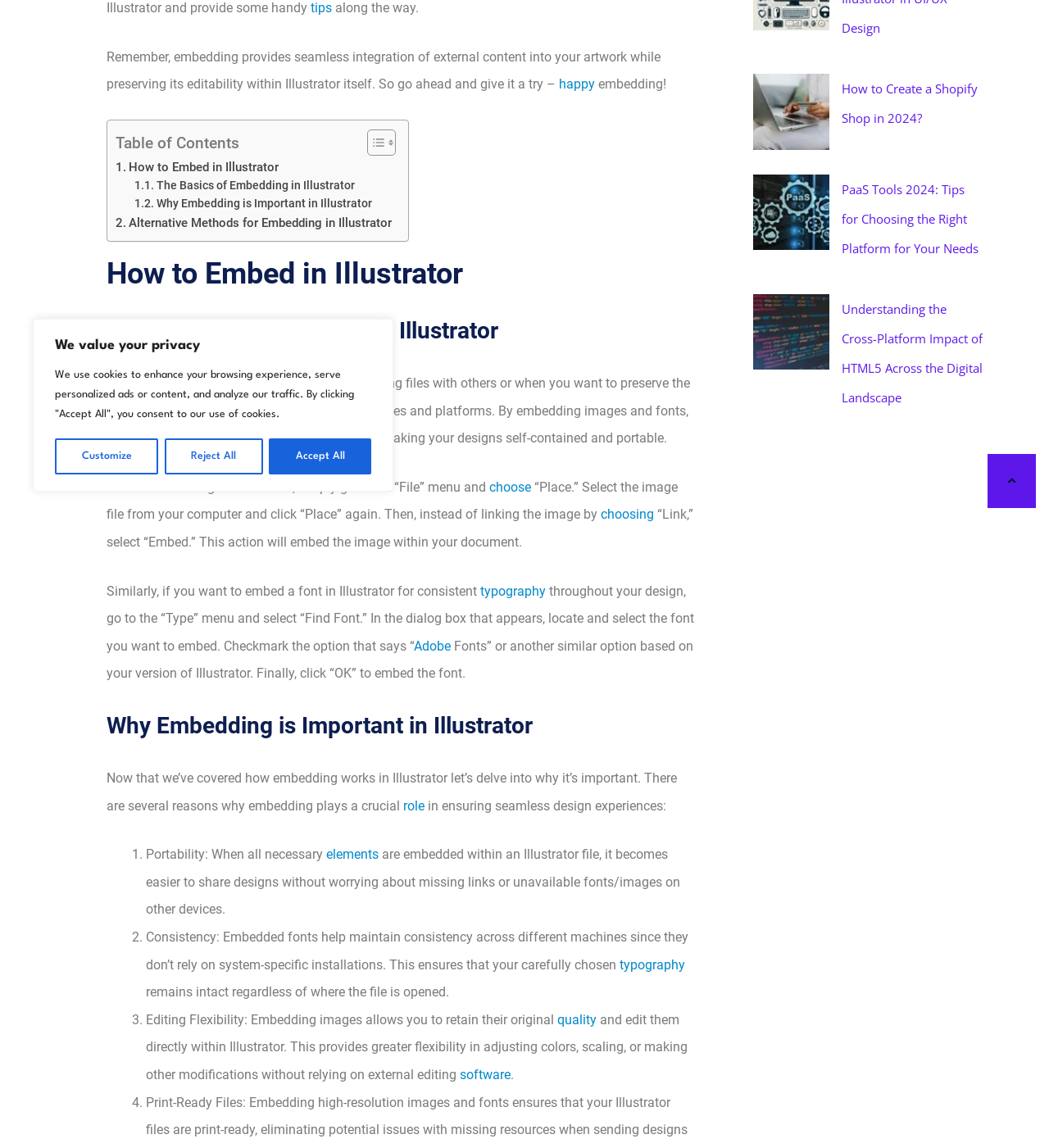Locate the bounding box coordinates of the UI element described by: "quality". The bounding box coordinates should consist of four float numbers between 0 and 1, i.e., [left, top, right, bottom].

[0.531, 0.881, 0.569, 0.895]